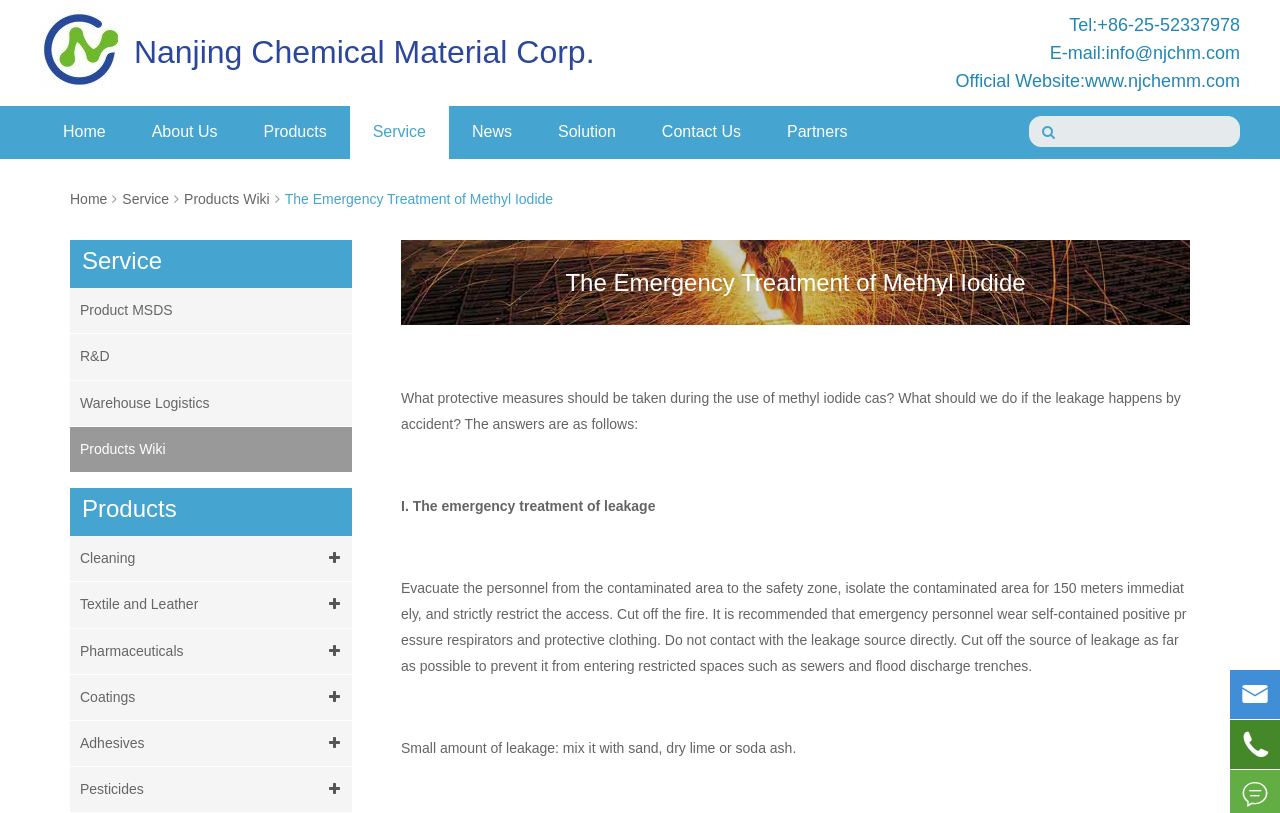Provide a brief response using a word or short phrase to this question:
What is the recommended way to deal with small amount of methyl iodide leakage?

Mix with sand, dry lime or soda ash